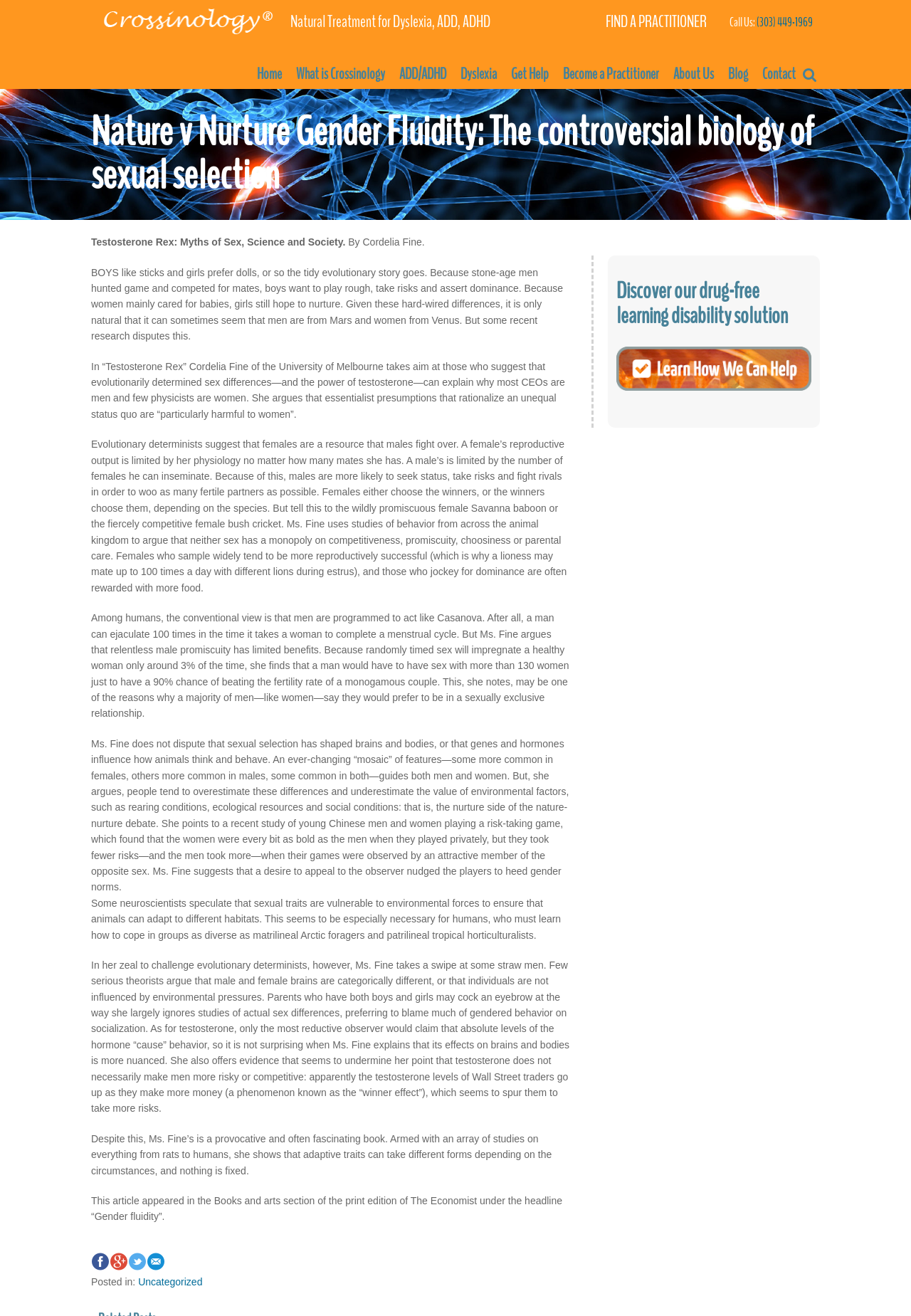Kindly determine the bounding box coordinates for the area that needs to be clicked to execute this instruction: "Click on the 'Home' link".

None